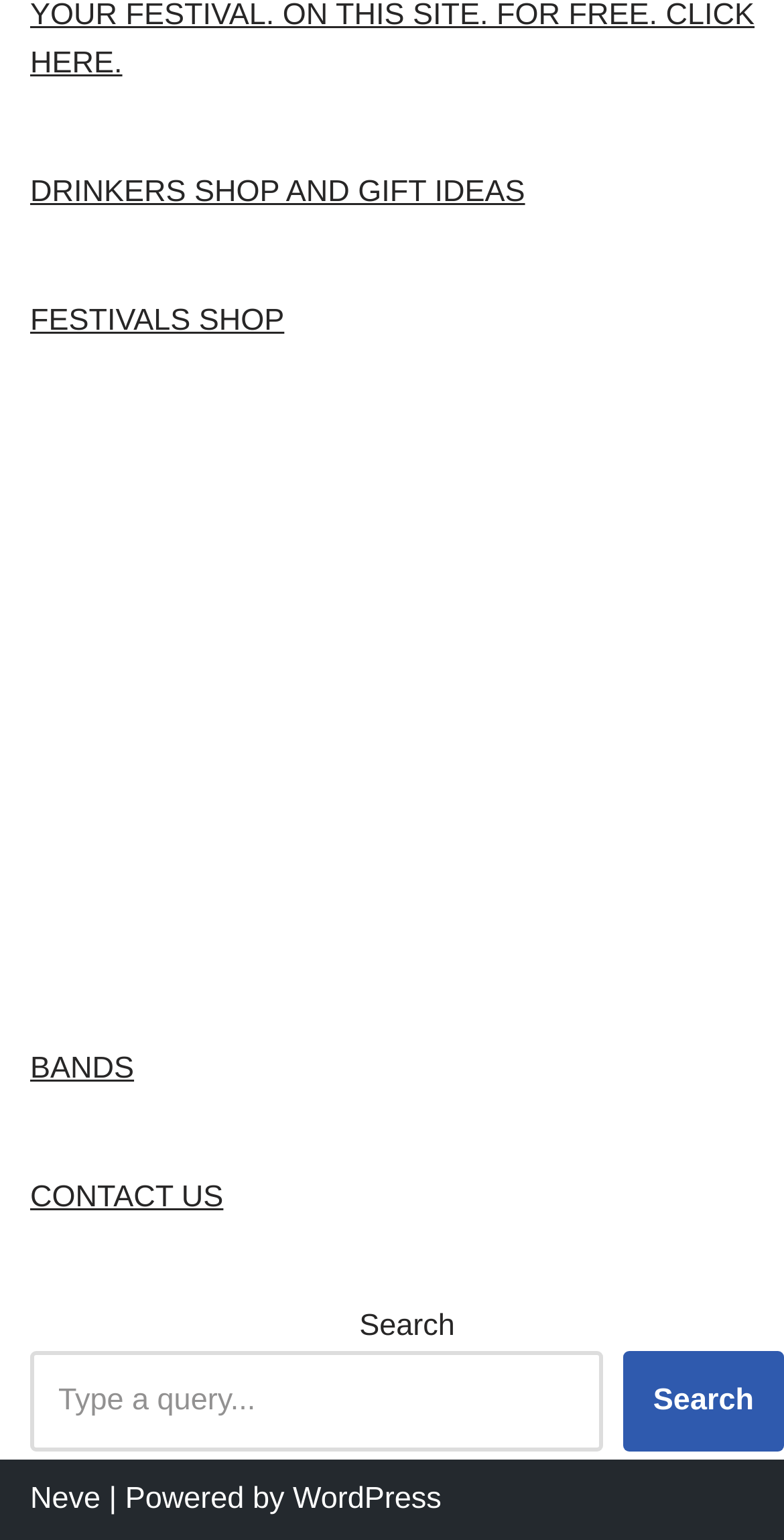Can you find the bounding box coordinates for the UI element given this description: "DRINKERS SHOP AND GIFT IDEAS"? Provide the coordinates as four float numbers between 0 and 1: [left, top, right, bottom].

[0.038, 0.113, 0.67, 0.135]